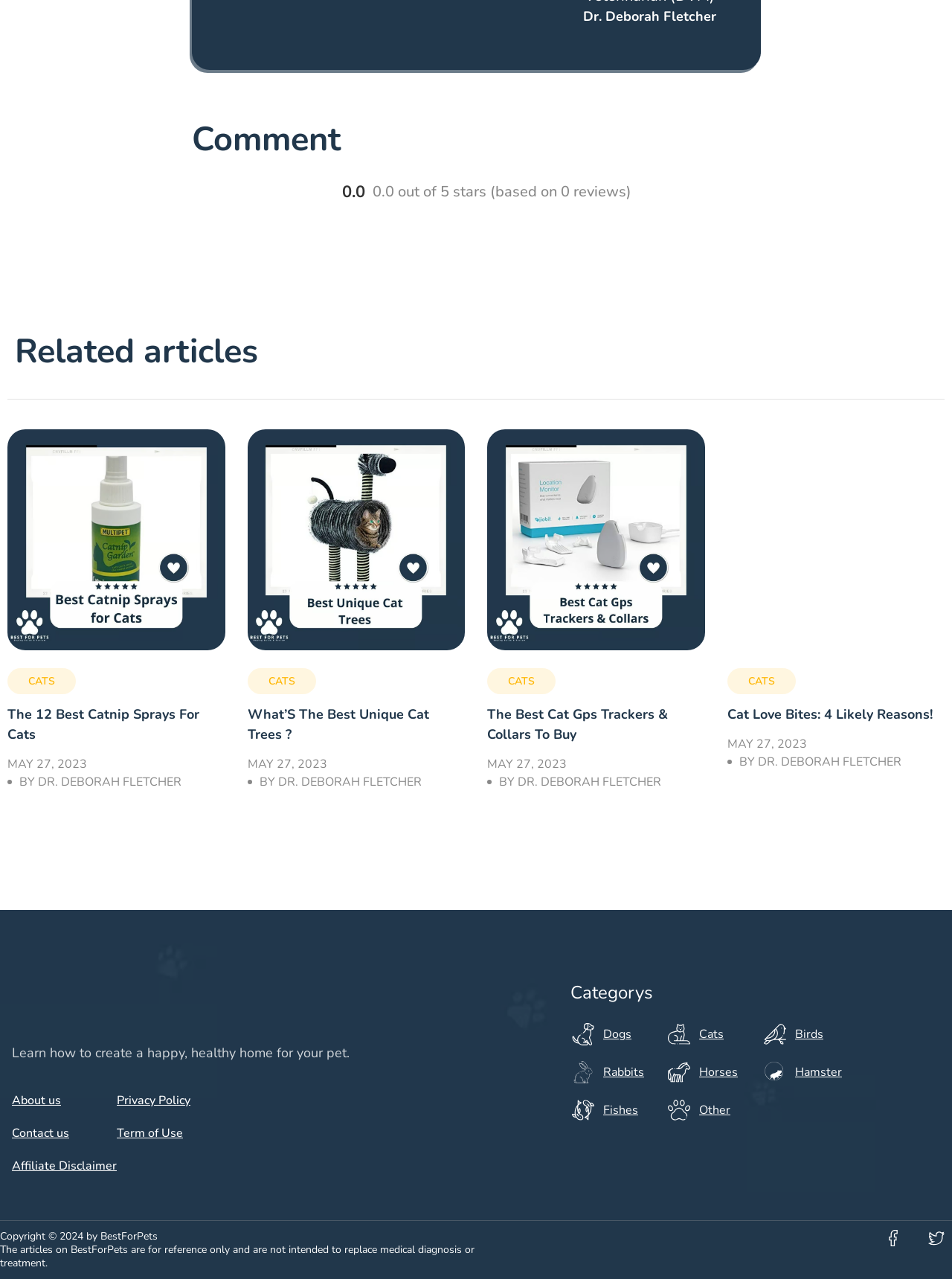Review the image closely and give a comprehensive answer to the question: What is the category of the article 'What’S The Best Unique Cat Trees?'?

I found the category information in the static text element 'CATS' which is located above the heading element 'What’S The Best Unique Cat Trees?'.